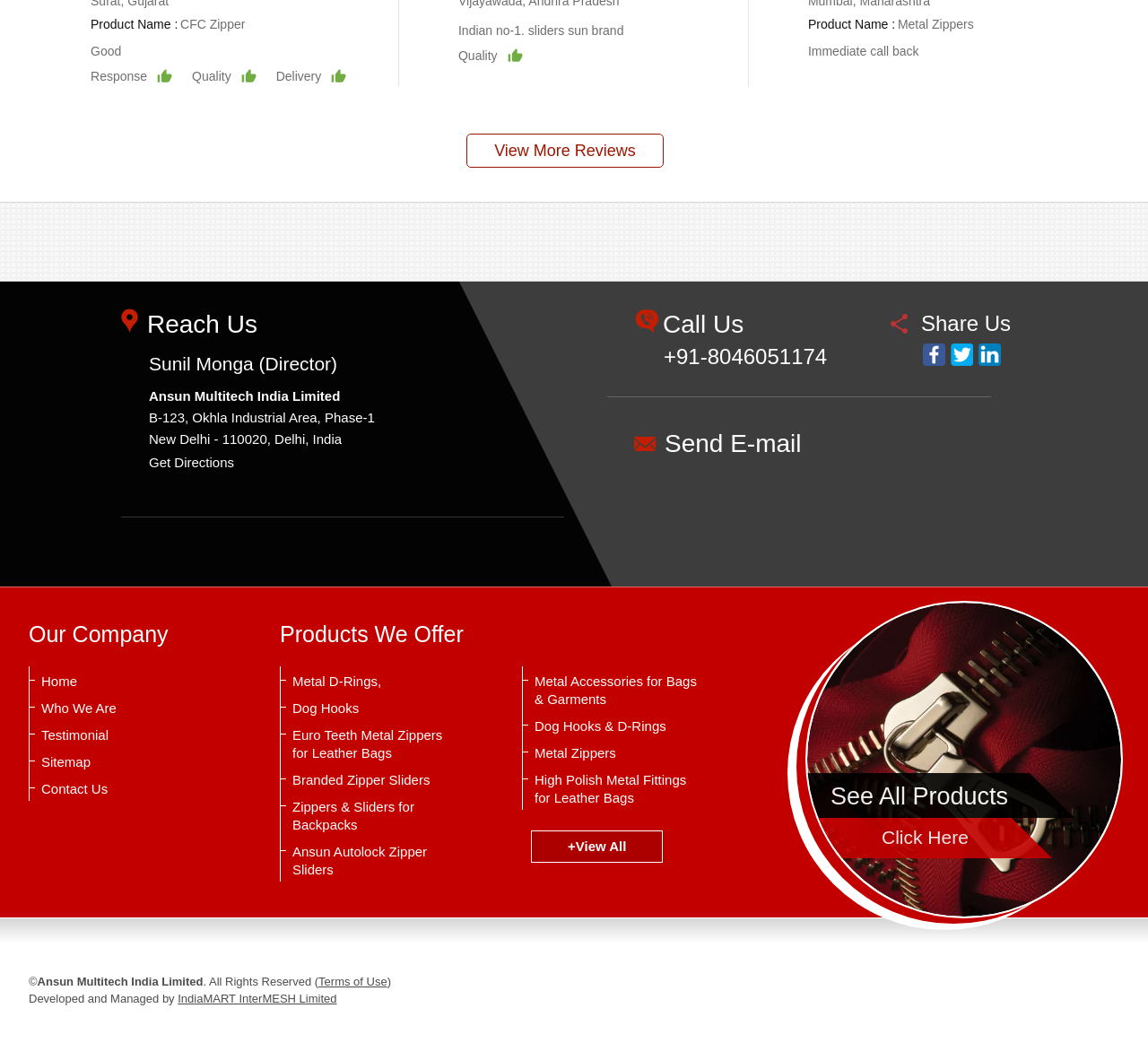Find the bounding box coordinates of the element I should click to carry out the following instruction: "Share on Facebook".

[0.804, 0.329, 0.823, 0.351]